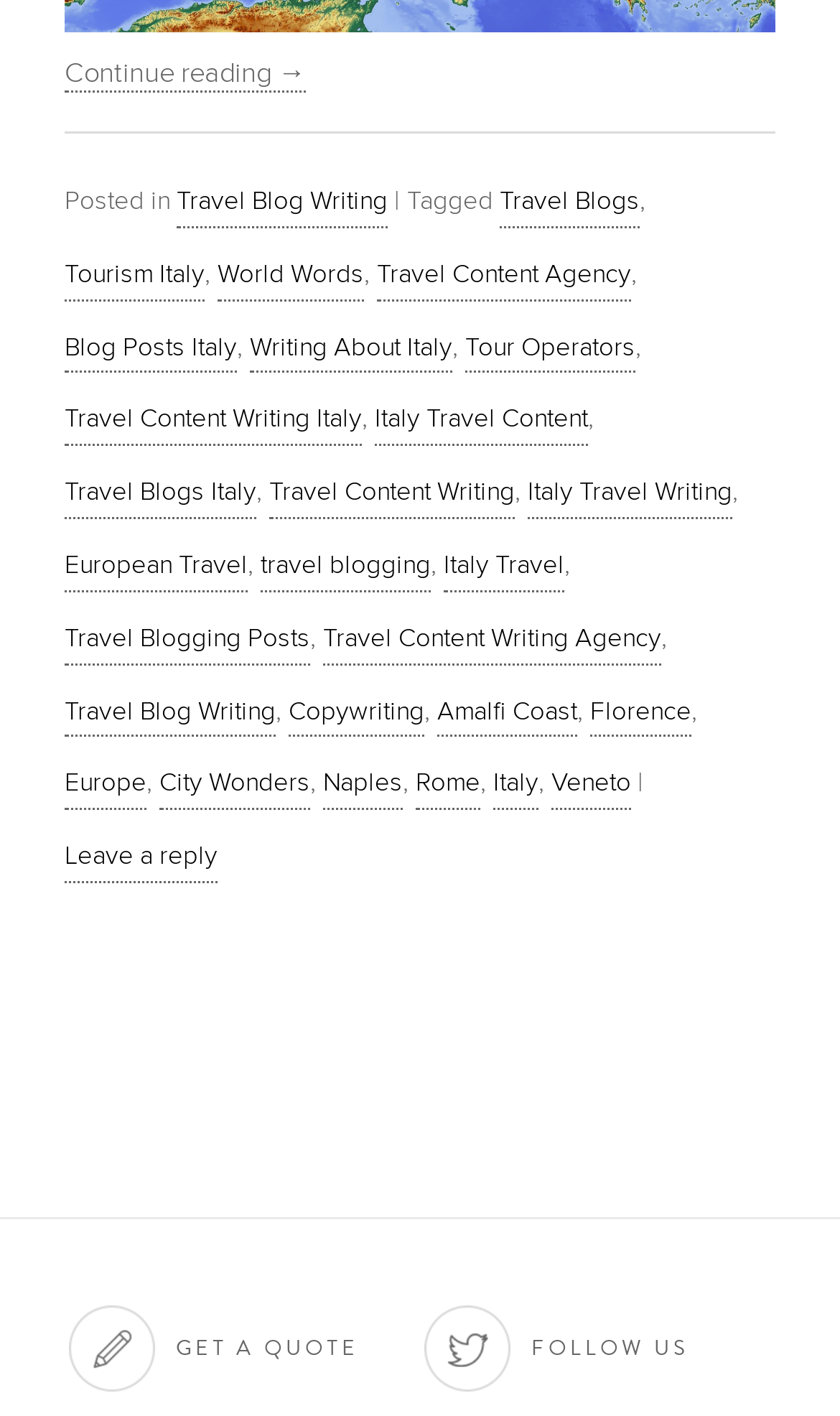Identify the bounding box coordinates of the area you need to click to perform the following instruction: "Click on 'GET A QUOTE'".

[0.081, 0.922, 0.496, 0.983]